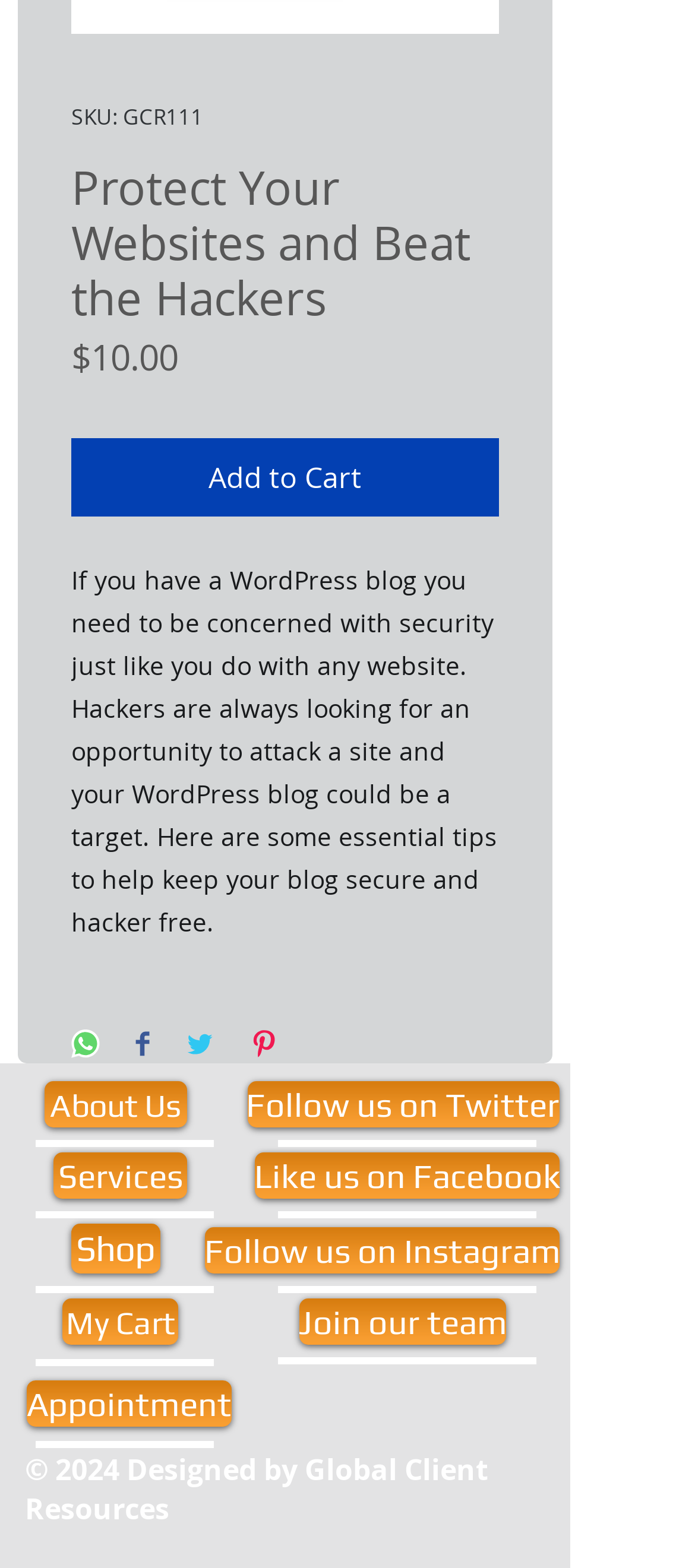What is the price of the product?
Provide a comprehensive and detailed answer to the question.

The price of the product is mentioned as '$10.00' in the webpage, which is located below the 'SKU: GCR111' and above the 'Add to Cart' button.